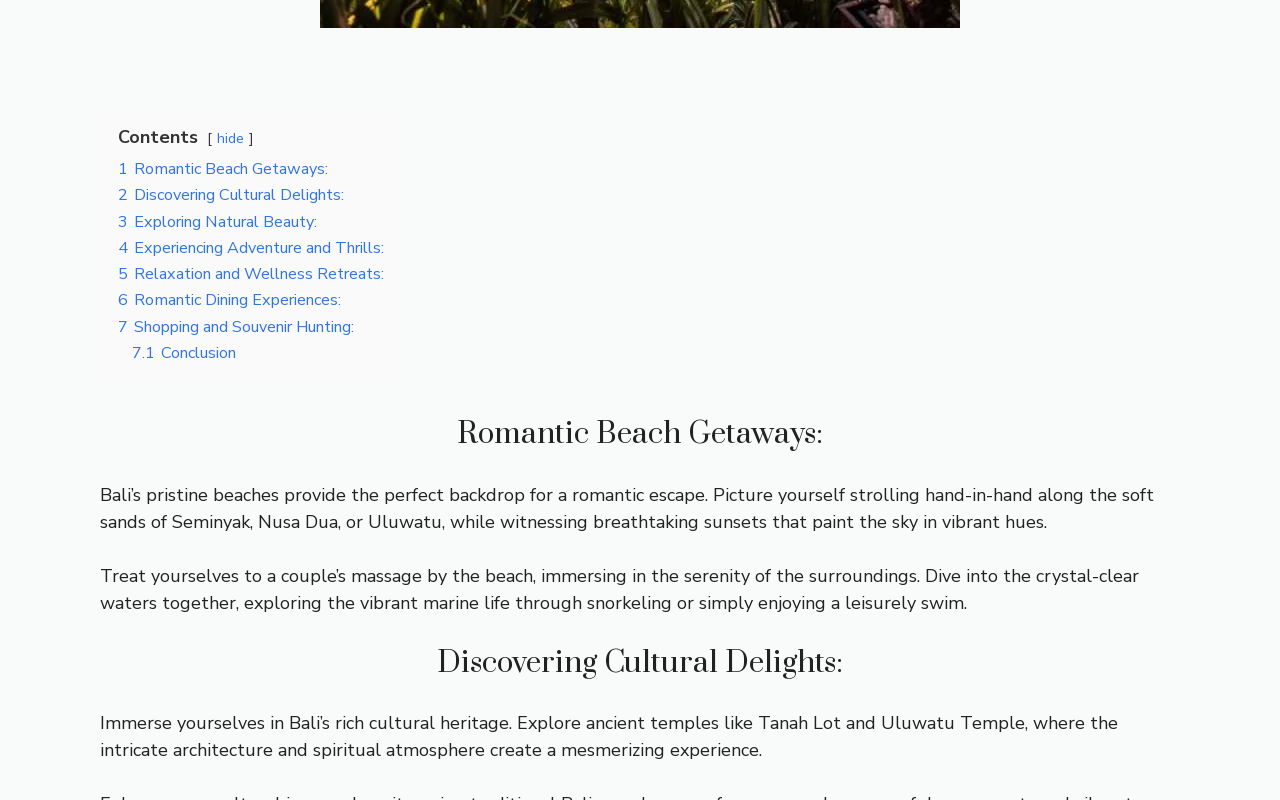Please respond in a single word or phrase: 
How many headings are there in the webpage?

2